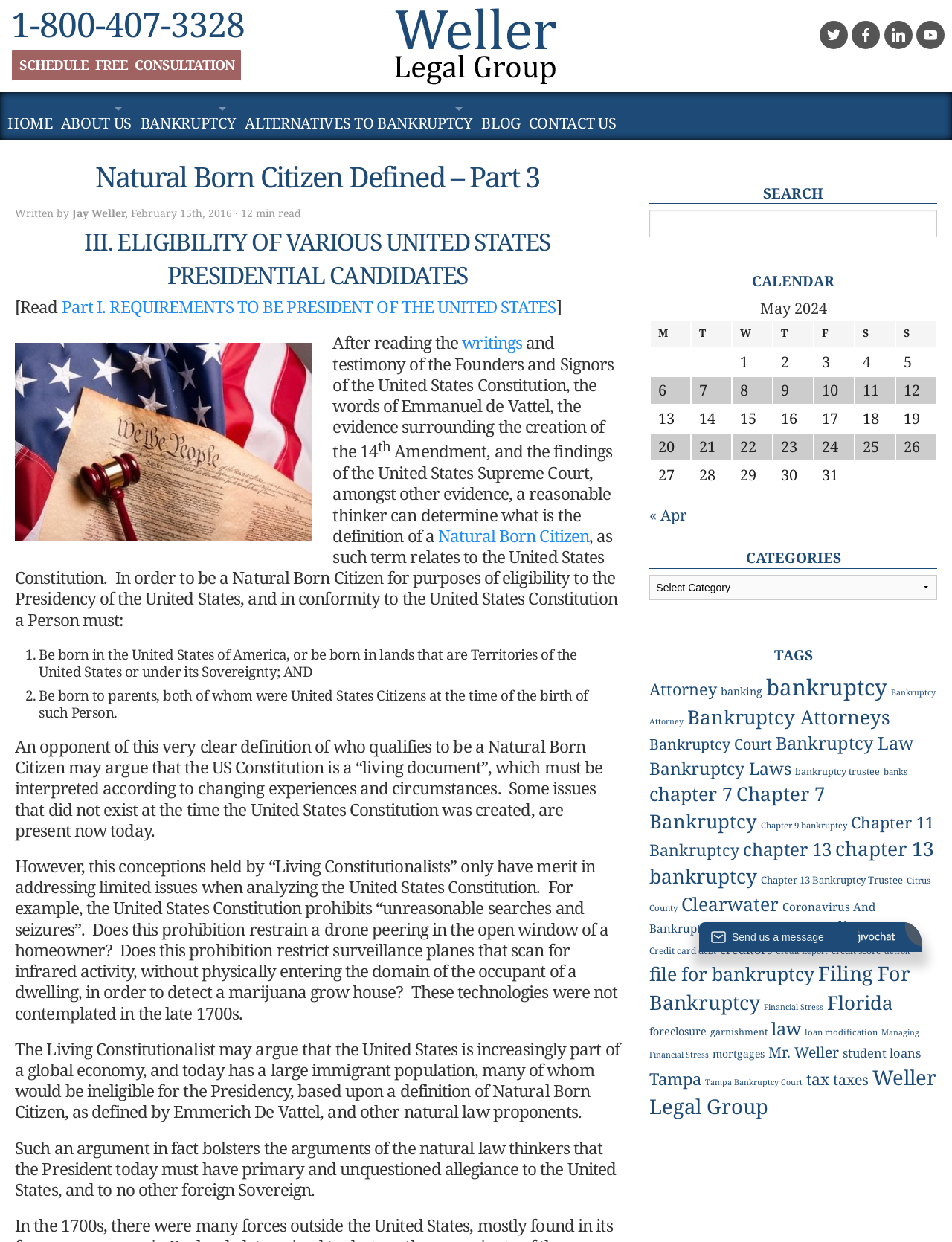Extract the primary headline from the webpage and present its text.

Natural Born Citizen Defined – Part 3